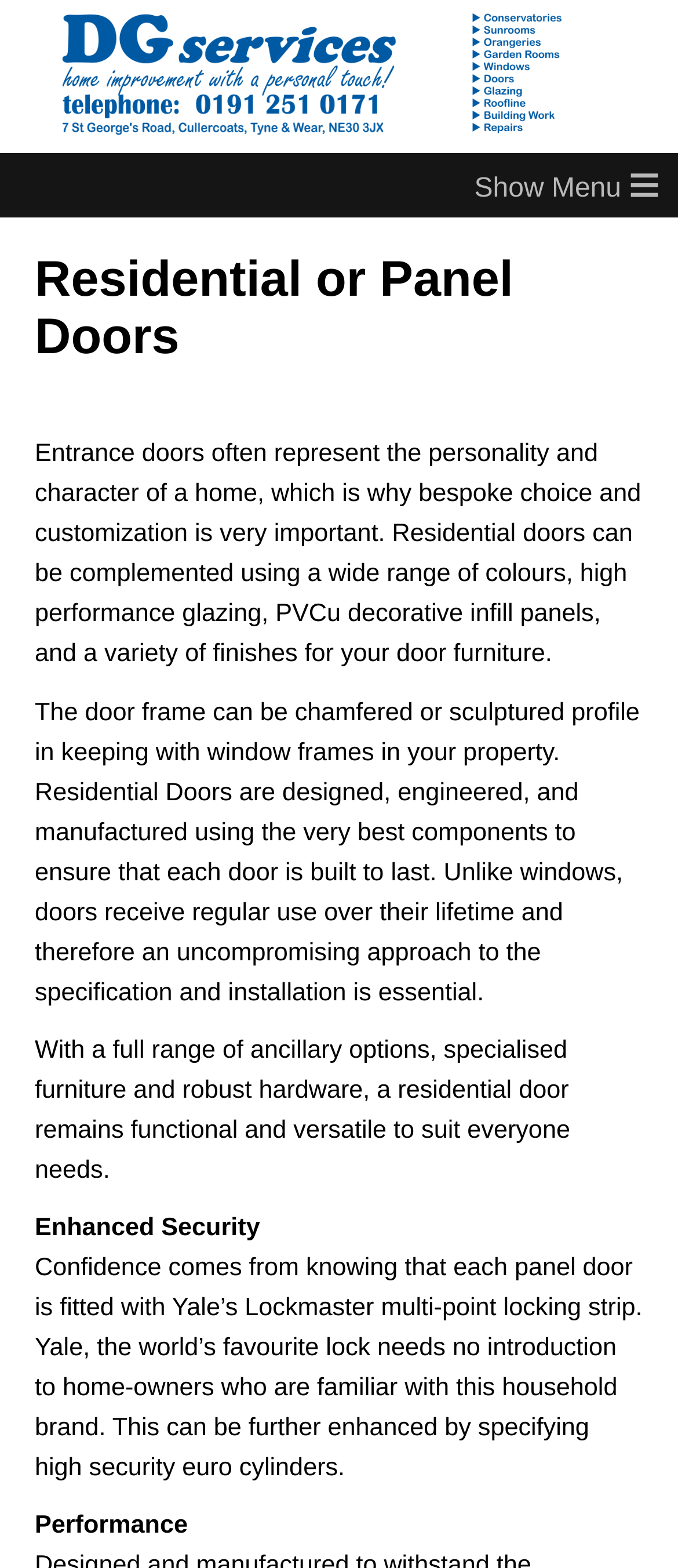Identify the bounding box of the UI element that matches this description: "≡".

[0.71, 0.098, 0.974, 0.139]